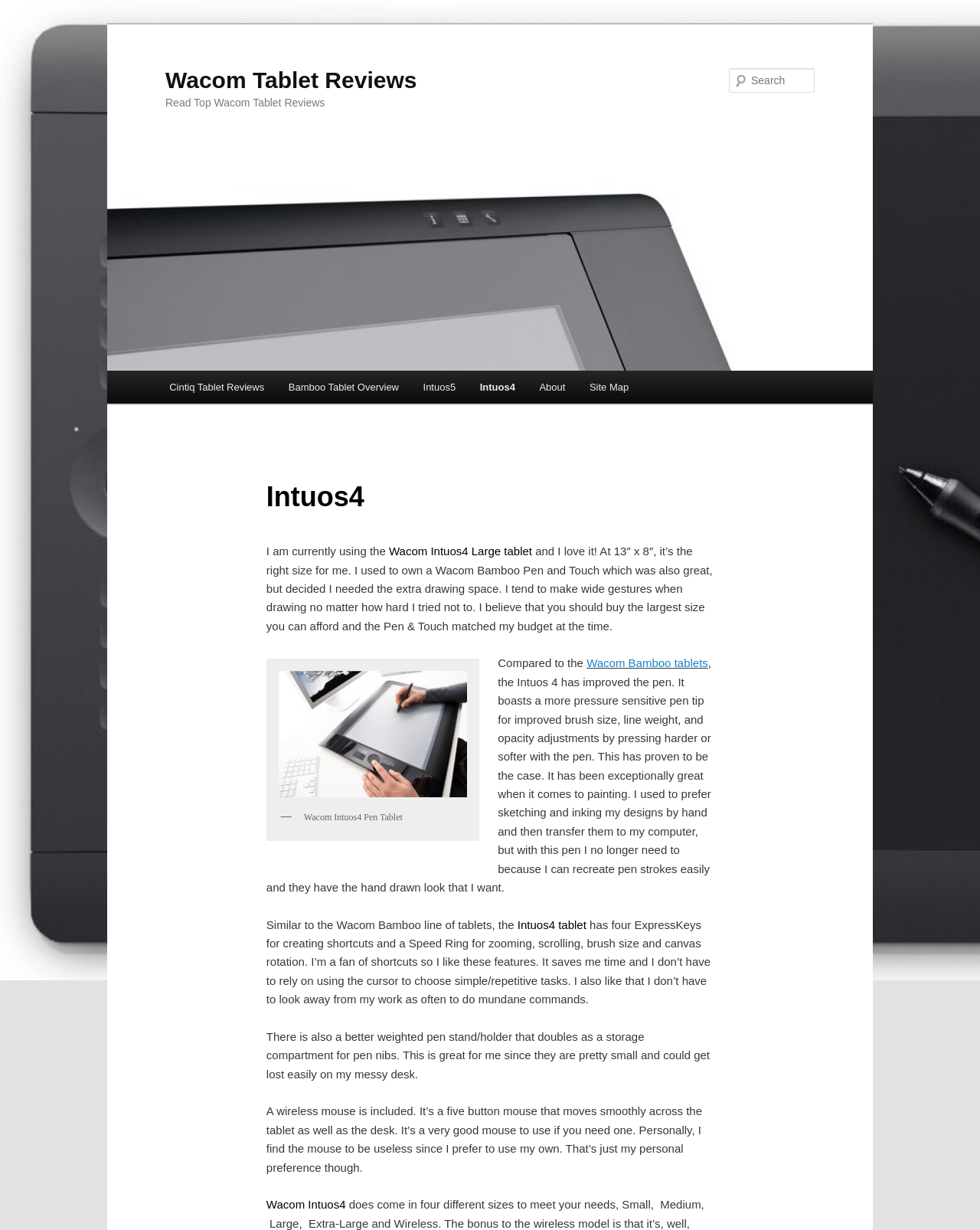Please identify the bounding box coordinates of the element's region that I should click in order to complete the following instruction: "Visit About page". The bounding box coordinates consist of four float numbers between 0 and 1, i.e., [left, top, right, bottom].

[0.538, 0.301, 0.589, 0.328]